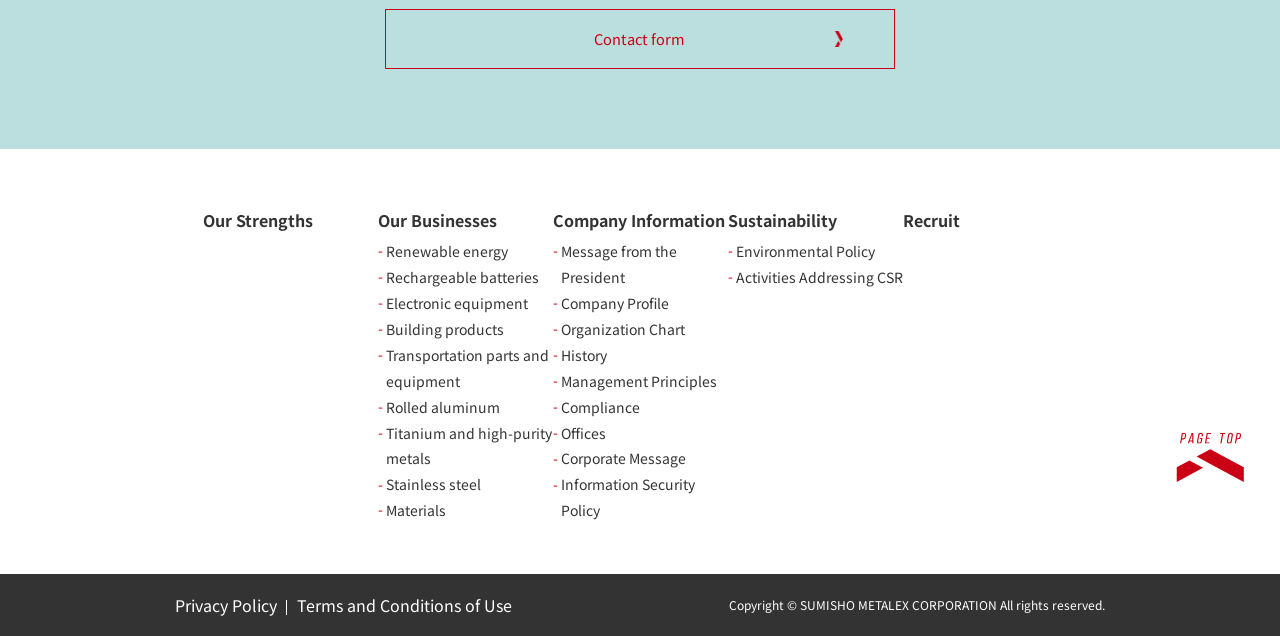Please determine the bounding box coordinates for the element that should be clicked to follow these instructions: "Explore the organization chart".

[0.438, 0.502, 0.535, 0.533]